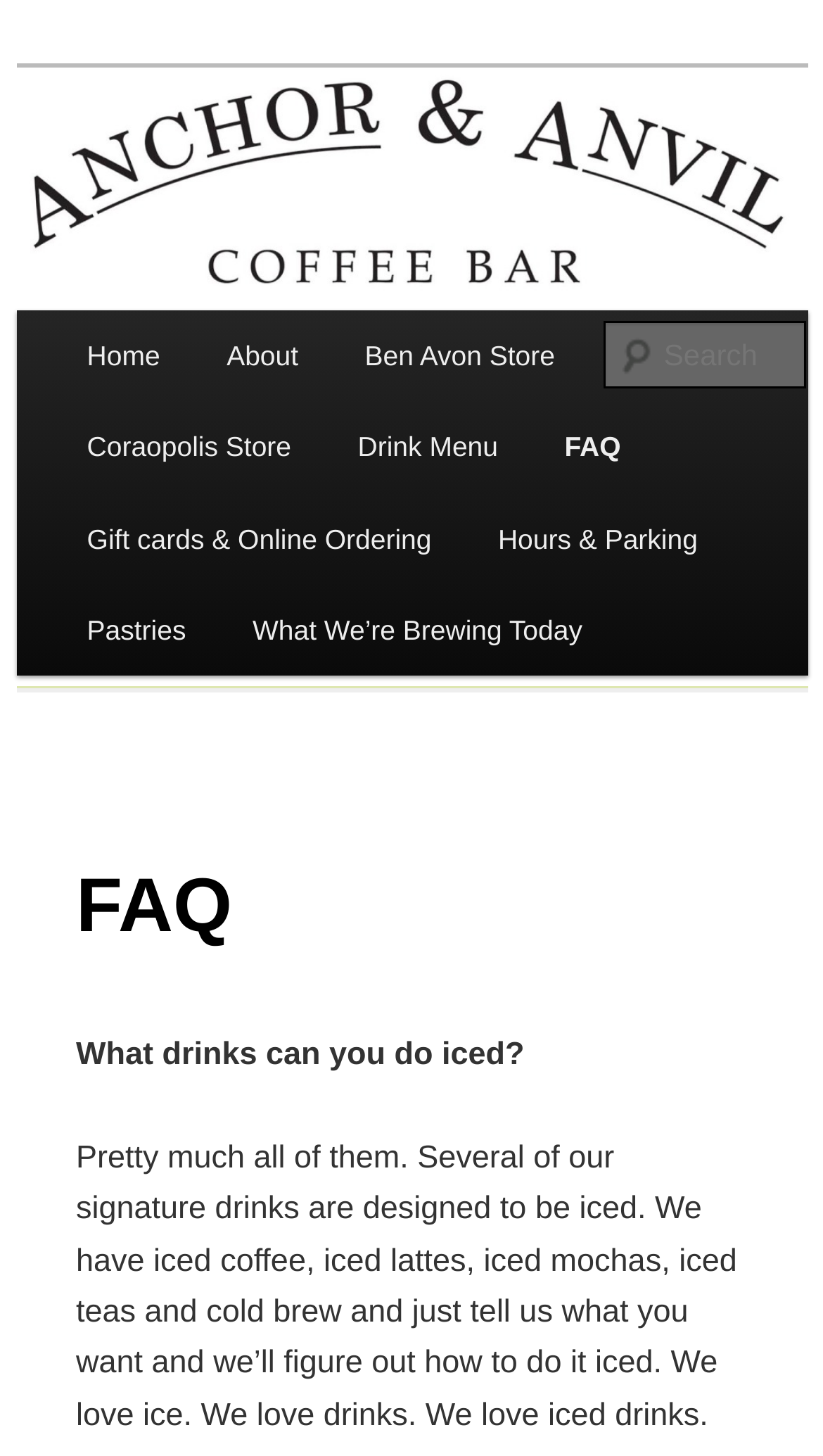How many store locations are listed?
Refer to the image and answer the question using a single word or phrase.

2